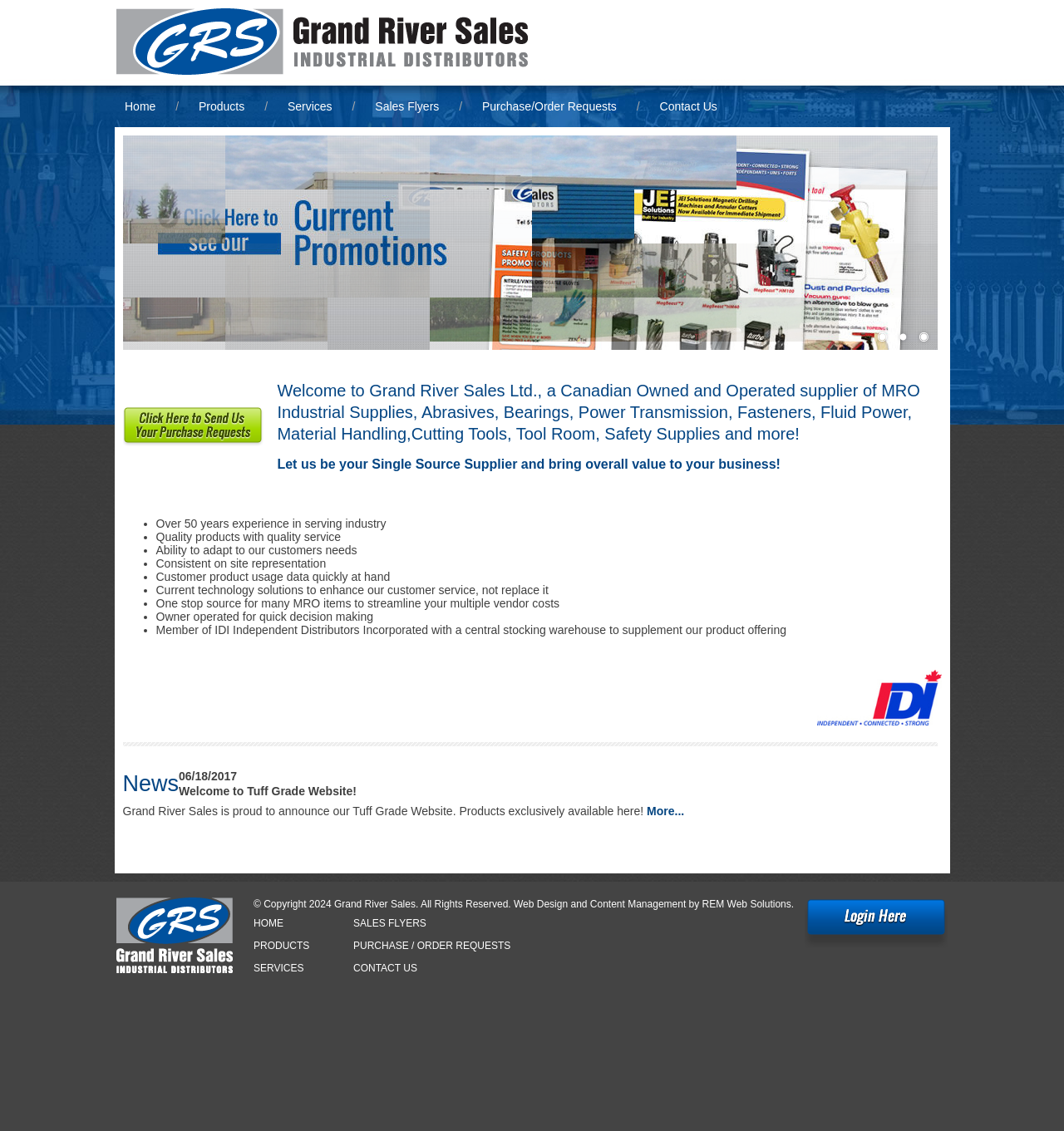Offer an extensive depiction of the webpage and its key elements.

The webpage is the homepage of Grand River Sales, an industrial distributor. At the top, there is a logo and a navigation menu with links to "Home", "Products", "Services", "Sales Flyers", "Purchase/Order Requests", and "Contact Us". 

Below the navigation menu, there is a welcome message that introduces Grand River Sales as a Canadian-owned and operated supplier of MRO industrial supplies, abrasives, bearings, power transmission, fasteners, fluid power, material handling, cutting tools, tool room, safety supplies, and more. The message also highlights the company's experience, quality products, and services, as well as its ability to adapt to customers' needs.

On the left side of the page, there is a section with three numbered links, "1", "2", and "3", which are not labeled with any specific text. 

The main content of the page is divided into two sections. The first section describes the benefits of working with Grand River Sales, including its ability to provide overall value to customers' businesses, its experience in serving the industry, and its quality products and services. The section also lists several advantages of working with the company, such as consistent on-site representation, customer product usage data, and current technology solutions.

The second section appears to be a news section, with three identical news articles dated June 18, 2017, announcing the launch of the Tuff Grade Website, which offers exclusive products. Each news article has a "More..." link at the end.